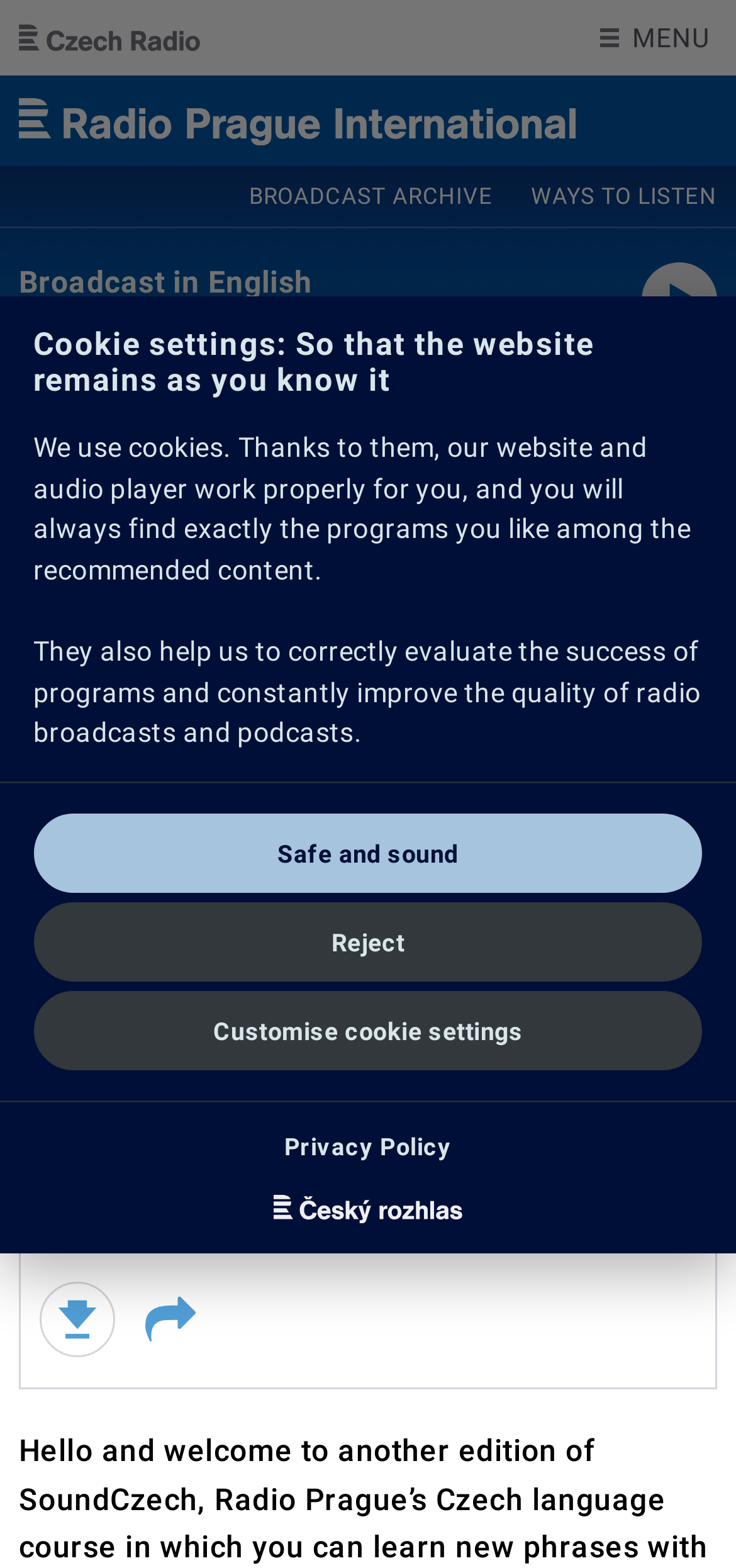Provide a one-word or one-phrase answer to the question:
What is the name of the photographer?

Barbora Kmentová